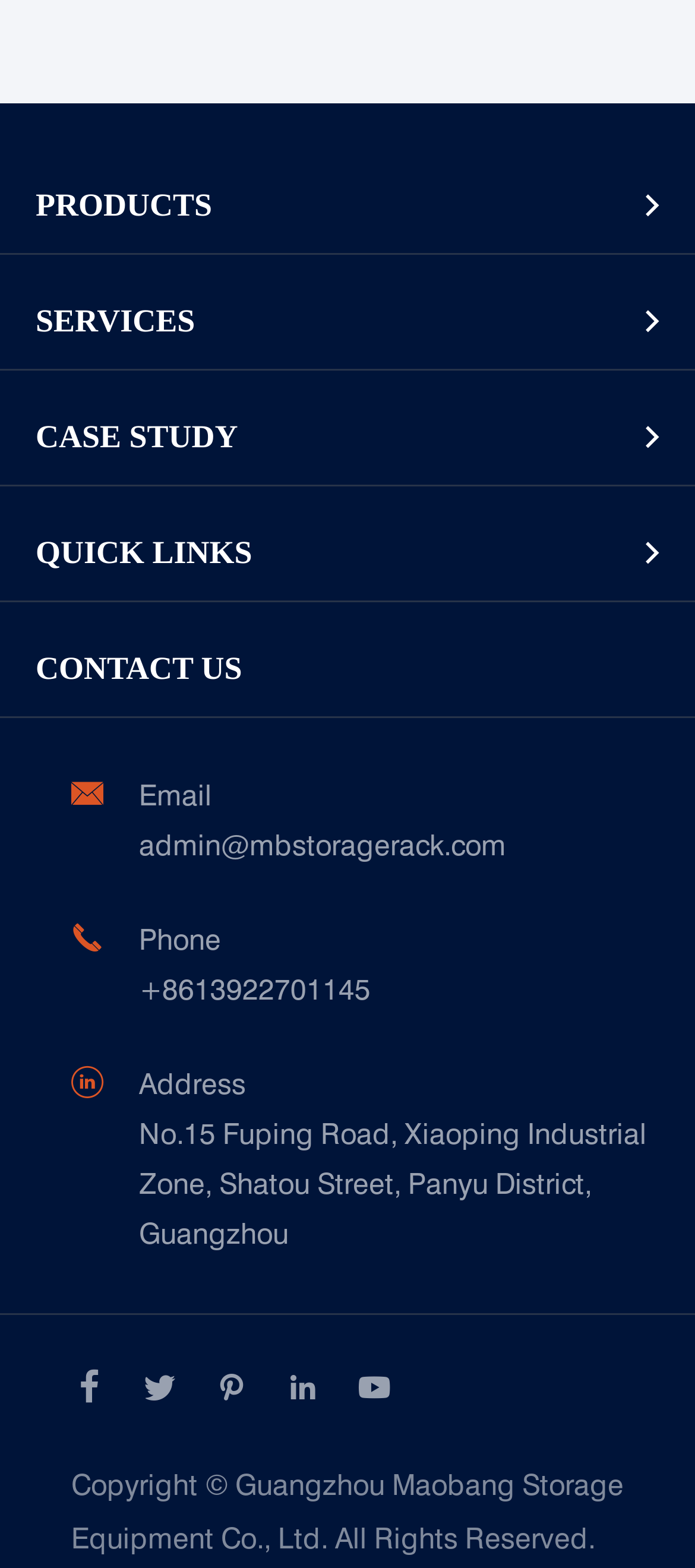Can you pinpoint the bounding box coordinates for the clickable element required for this instruction: "View Pallet Rack"? The coordinates should be four float numbers between 0 and 1, i.e., [left, top, right, bottom].

[0.051, 0.162, 1.0, 0.205]